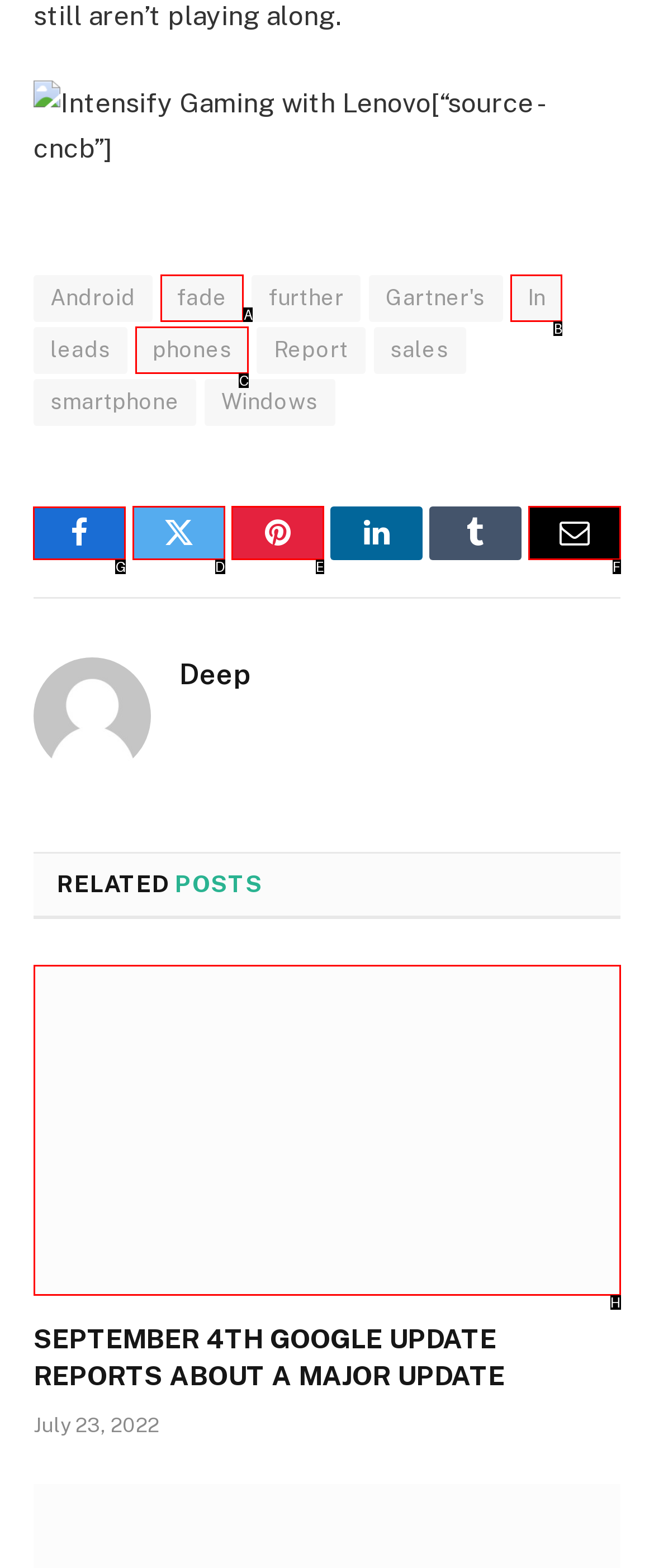Tell me which one HTML element I should click to complete the following task: Click on the Facebook link Answer with the option's letter from the given choices directly.

G